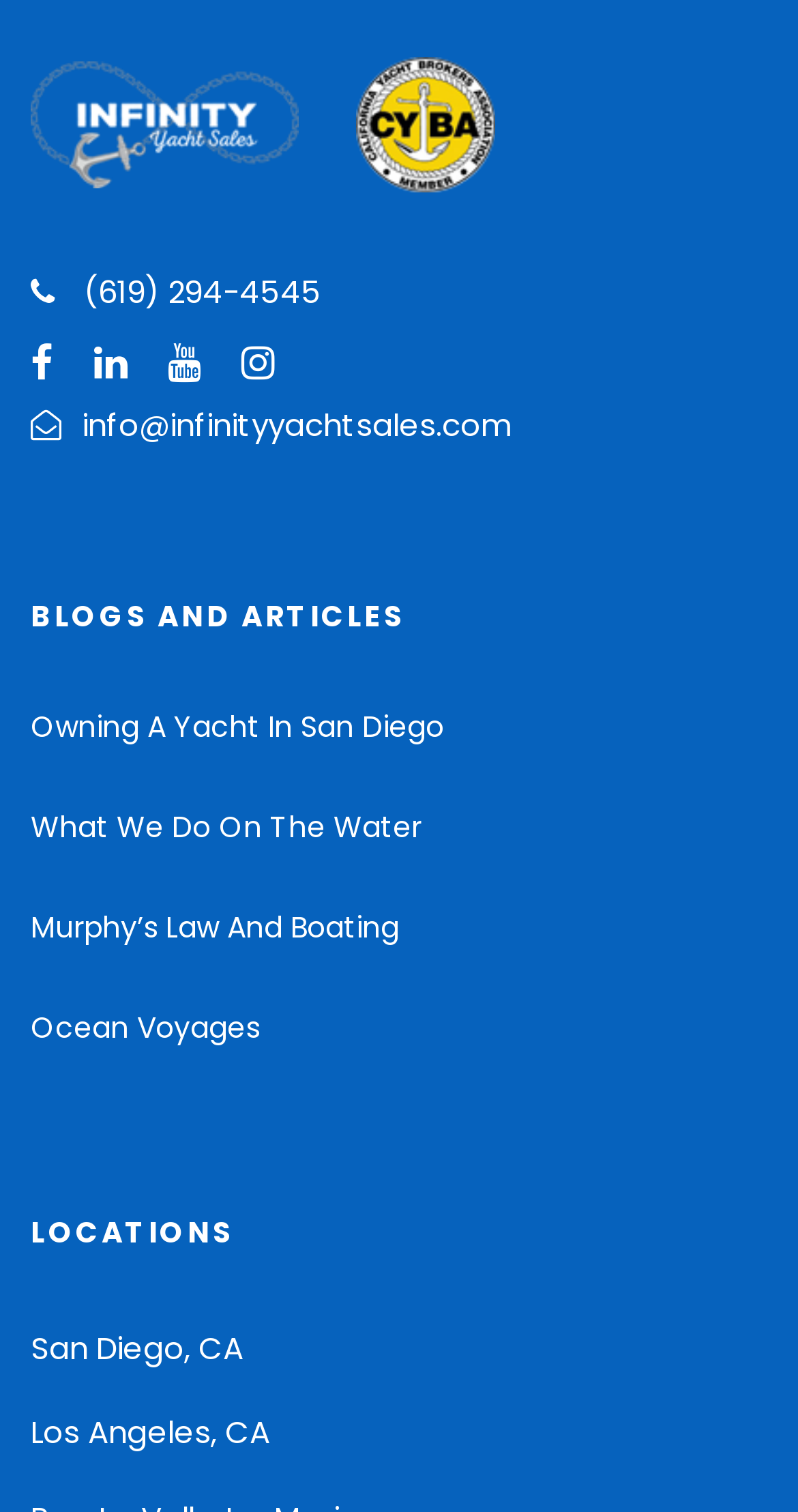Answer the question using only one word or a concise phrase: How many articles are listed?

4